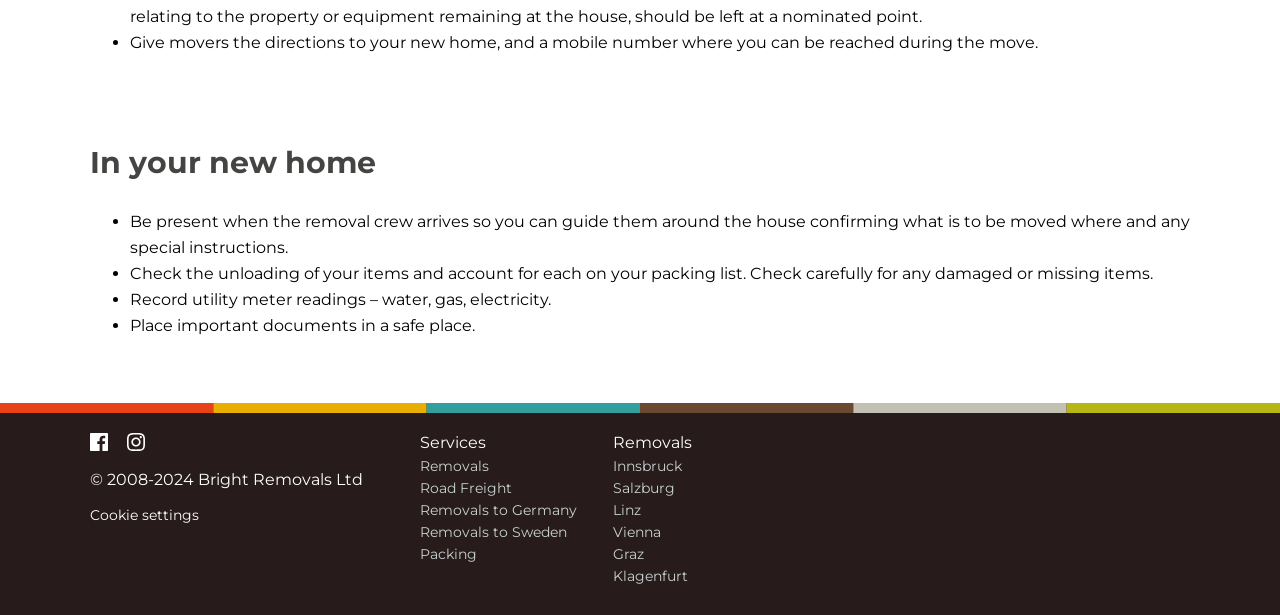What is the name of the company?
Kindly give a detailed and elaborate answer to the question.

The name of the company is Bright Removals Ltd, as stated in the copyright notice at the bottom of the webpage, which reads '© 2008-2024 Bright Removals Ltd'.